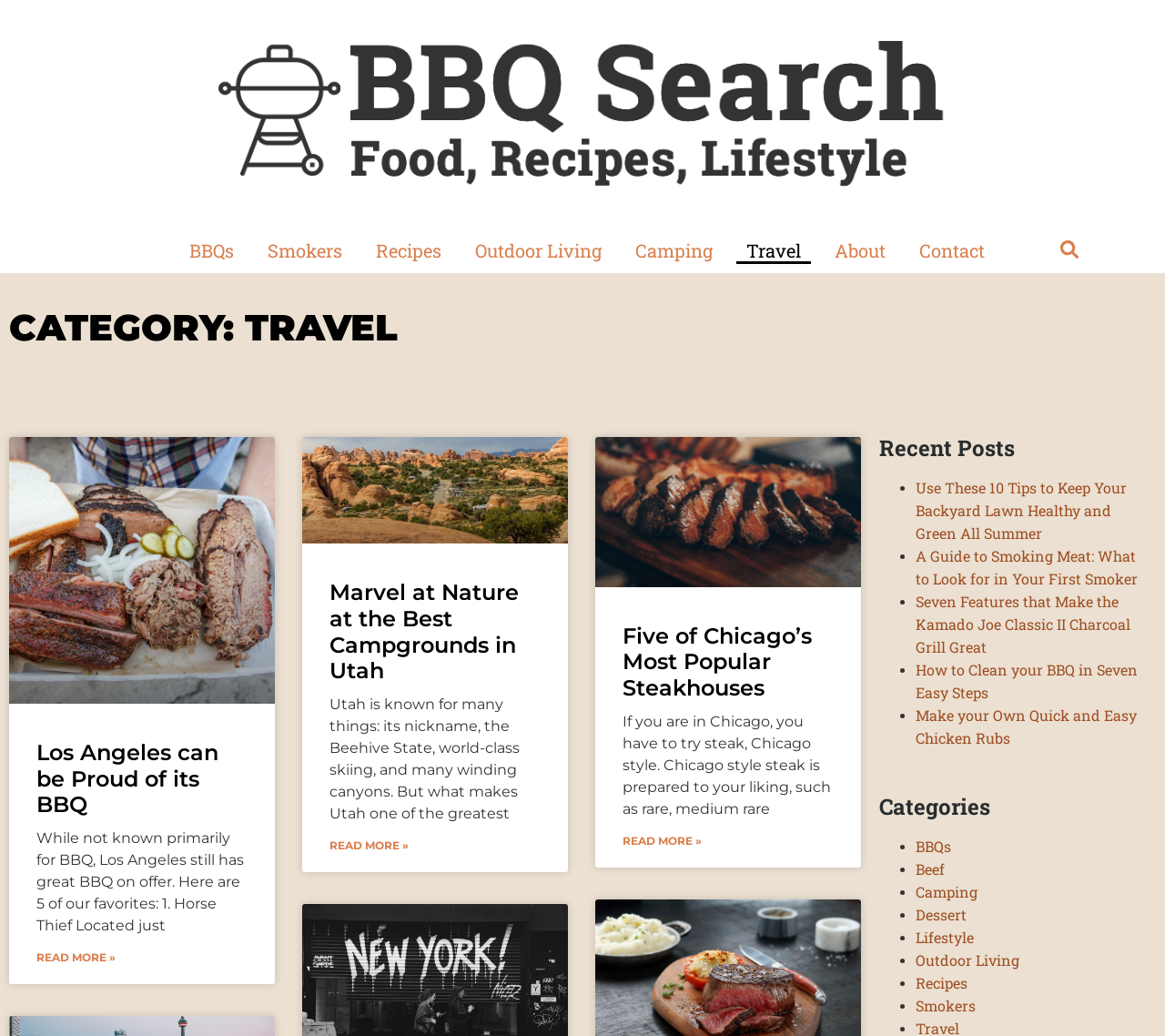What is the title of the first article on this webpage?
Refer to the screenshot and respond with a concise word or phrase.

Los Angeles can be Proud of its BBQ